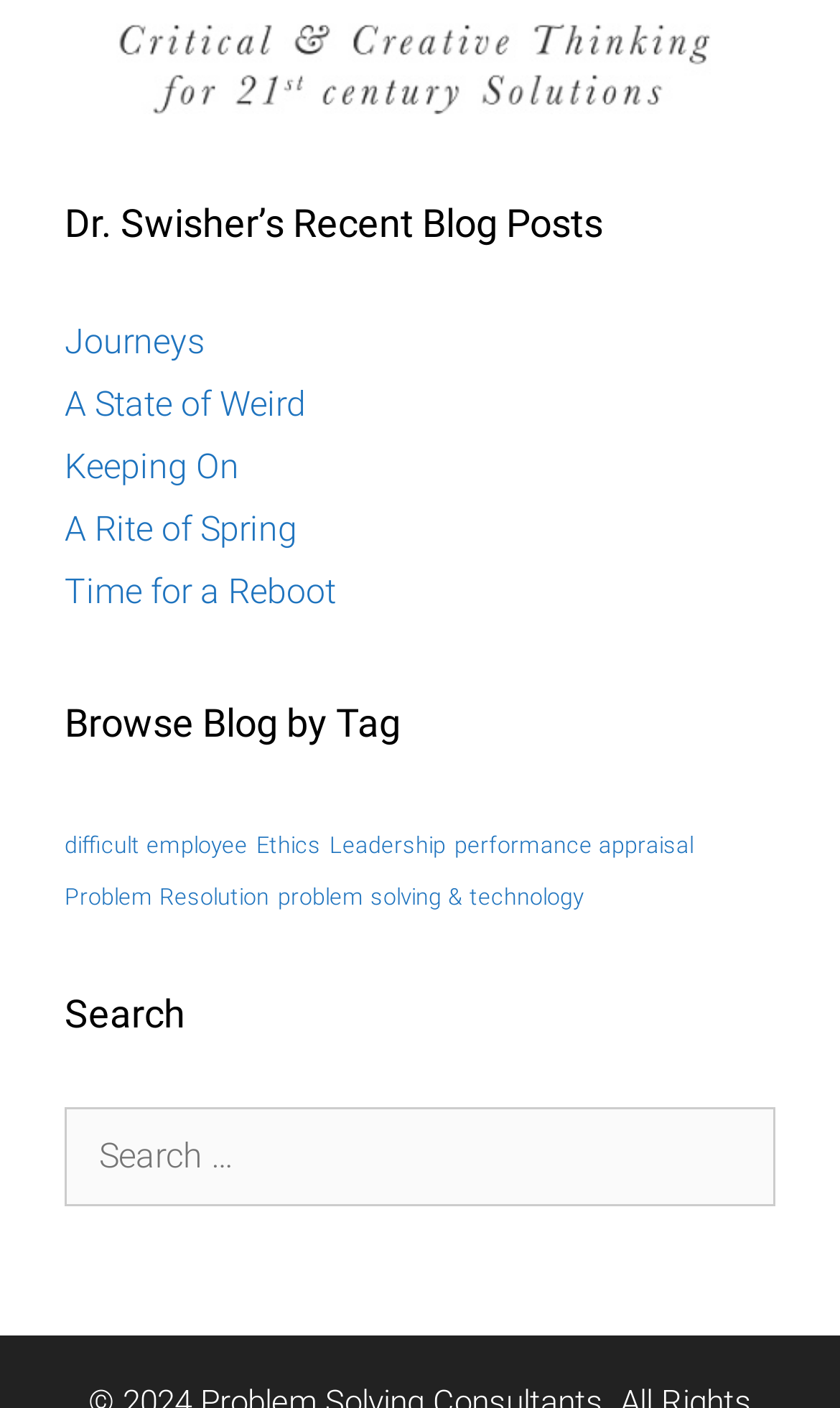Answer with a single word or phrase: 
How many search boxes are there on the page?

1